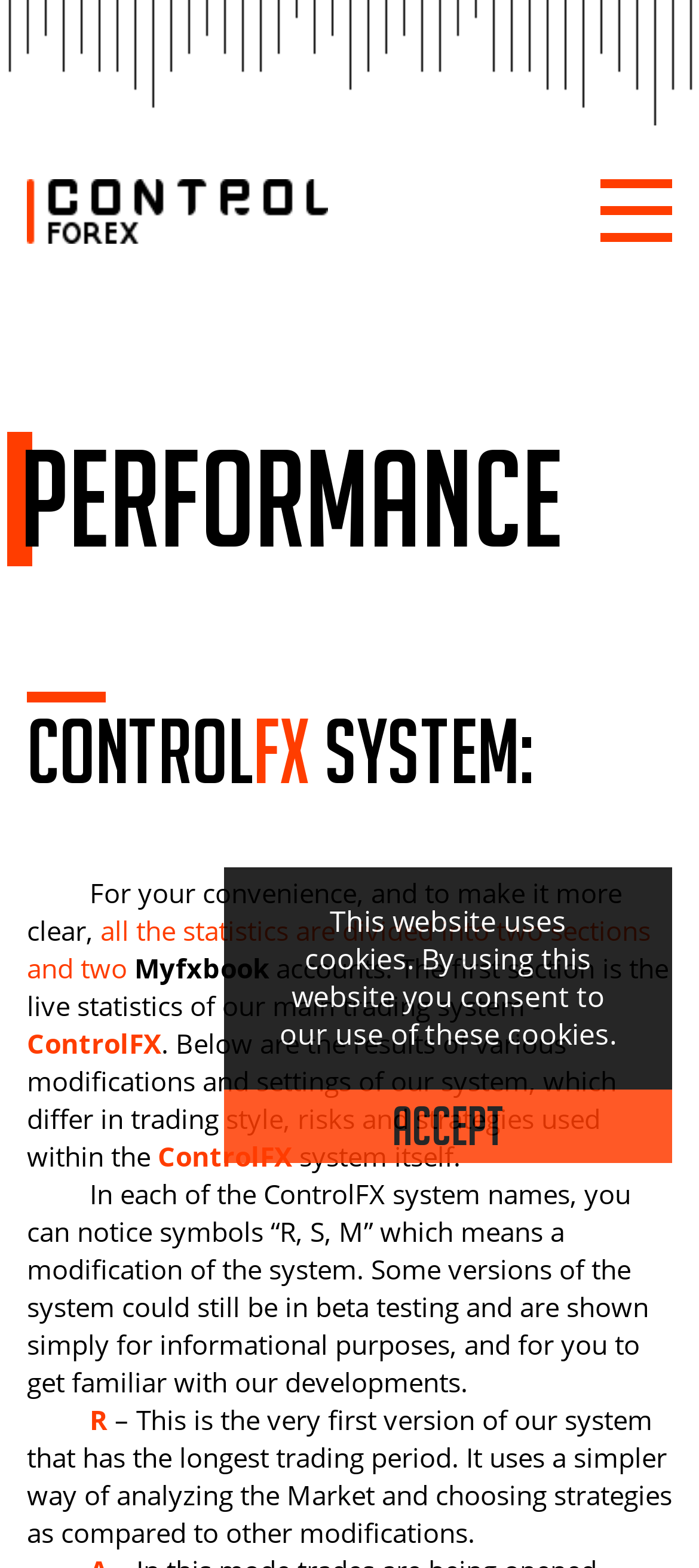Write a detailed summary of the webpage, including text, images, and layout.

The webpage is about ControlFX, a Forex account management service, as indicated by the meta description. At the top-right corner, there is a button. On the top-left corner, there is a link to "ControlForex". 

Below the top section, there is a heading "Performance" followed by another heading "ControlFX system:". Underneath, there are several paragraphs of text explaining the statistics of the system, which are divided into two sections. The first section displays the live statistics of the main trading system, and the second section shows the results of various modifications and settings of the system. 

The text mentions "Myfxbook" and explains that the system names have symbols "R, S, M" indicating modifications. Some versions of the system are still in beta testing and are shown for informational purposes. 

At the bottom of the page, there is a notice about the website using cookies, and a link to "Accept" the terms.